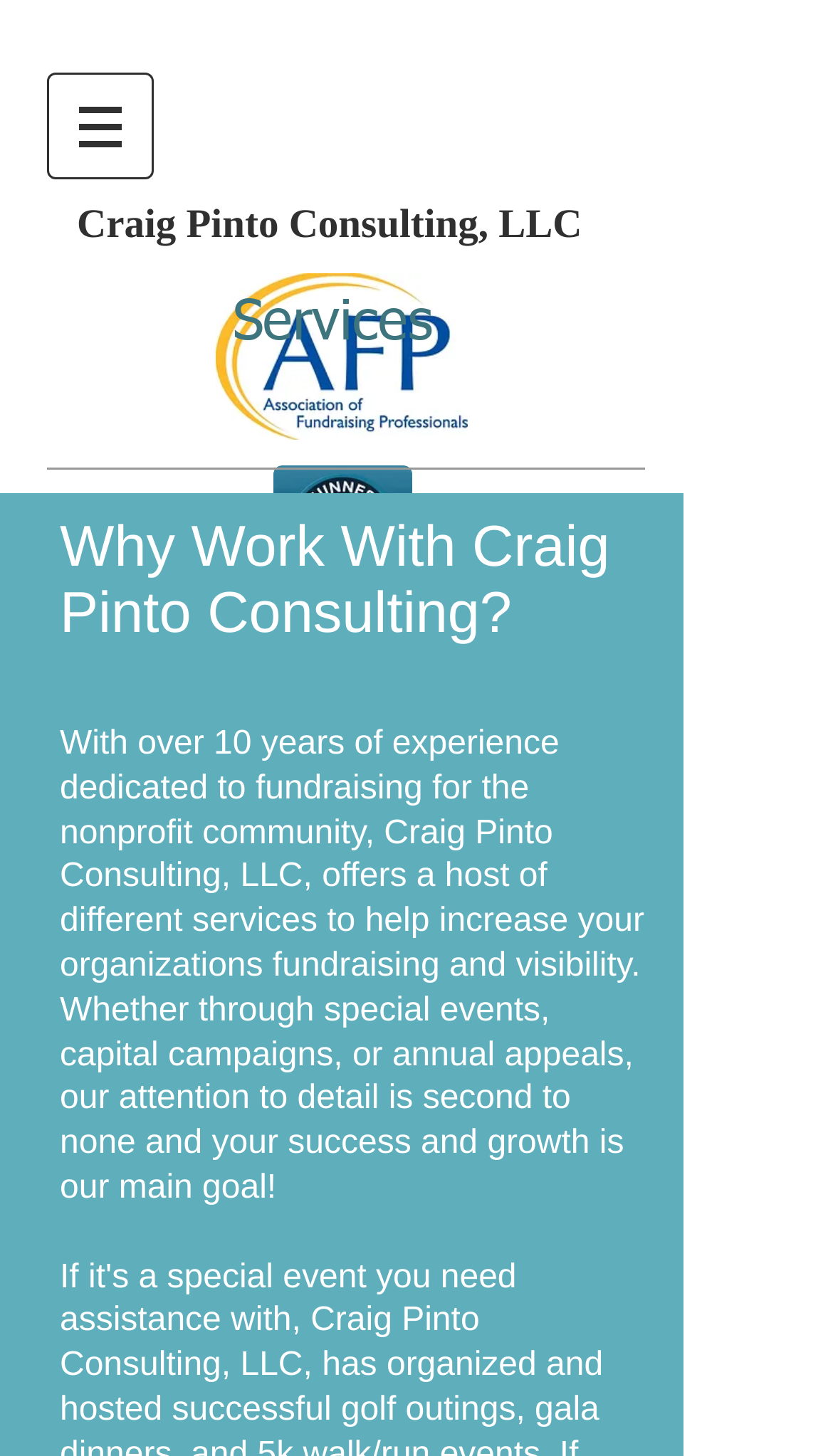How many images are on the webpage?
Based on the visual, give a brief answer using one word or a short phrase.

3